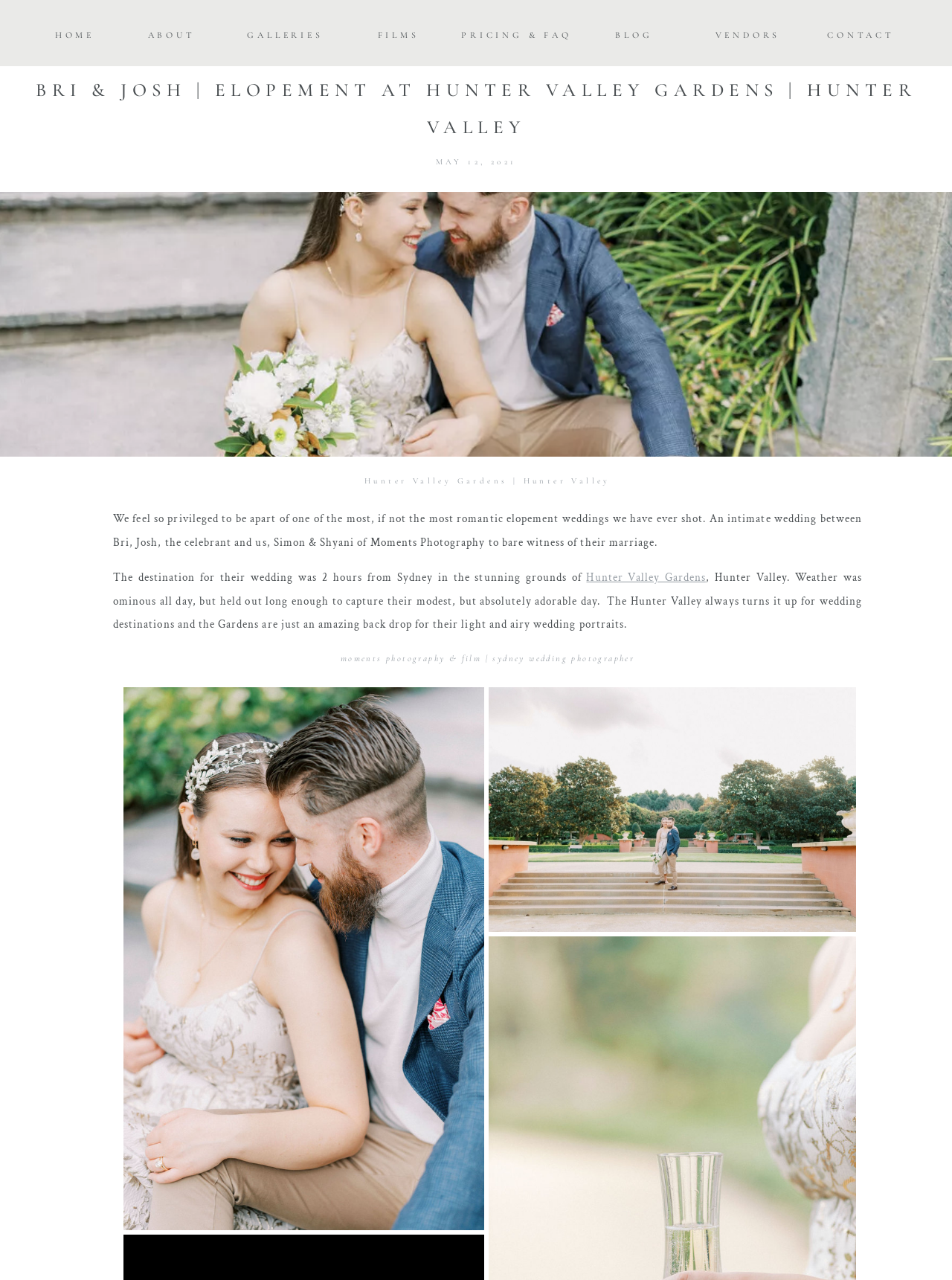Create a detailed narrative of the webpage’s visual and textual elements.

This webpage is about a romantic elopement wedding between Bri and Josh at the Hunter Valley Gardens in Hunter Valley. At the top of the page, there are six navigation links: HOME, BLOG, FILMS, GALLERIES, ABOUT, and PRICING & FAQ, followed by CONTACT and VENDORS. 

Below the navigation links, the title "BRI & JOSH | ELOPEMENT AT HUNTER VALLEY GARDENS | HUNTER VALLEY" is prominently displayed. The date "MAY 12, 2021" is written below the title. 

The main content of the page is divided into two sections. The first section is a brief description of the elopement wedding, which is an intimate ceremony with only the couple, the celebrant, and the photographers, Simon & Shyani of Moments Photography, in attendance. The description also mentions the beautiful location of the Hunter Valley Gardens and the weather conditions on the day of the wedding.

The second section is a showcase of the wedding photographs, with two large images displayed side by side. The images are likely to be from the wedding ceremony and portraits of the couple.